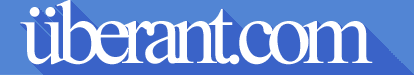Refer to the image and provide an in-depth answer to the question: 
What is the purpose of the logo?

The purpose of the logo is to signify the brand identity of the website because the caption states that the logo represents the brand identity of the website, which is likely involved in providing various online services or content.